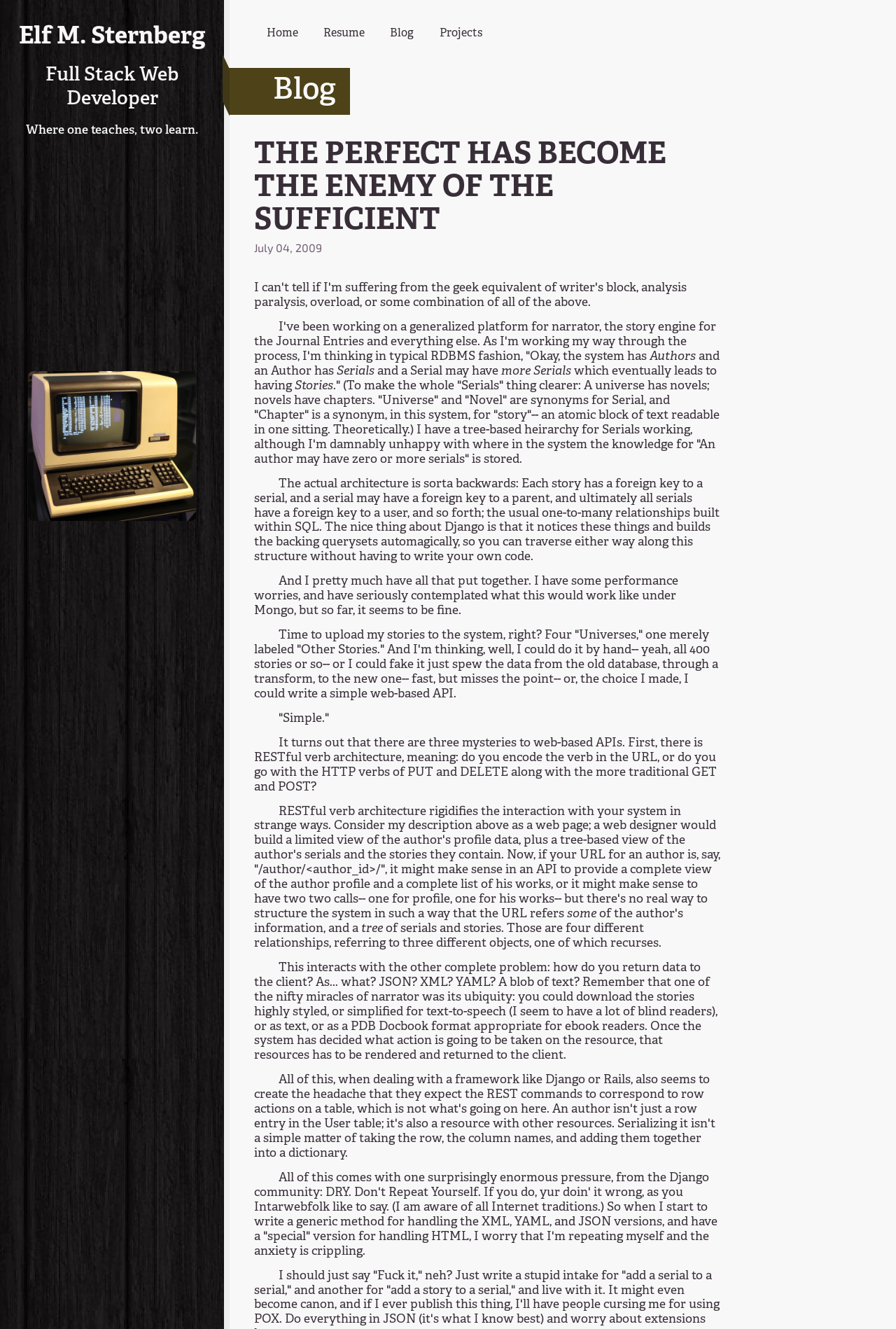What is the profession of Elf M. Sternberg?
Refer to the image and answer the question using a single word or phrase.

Full Stack Web Developer